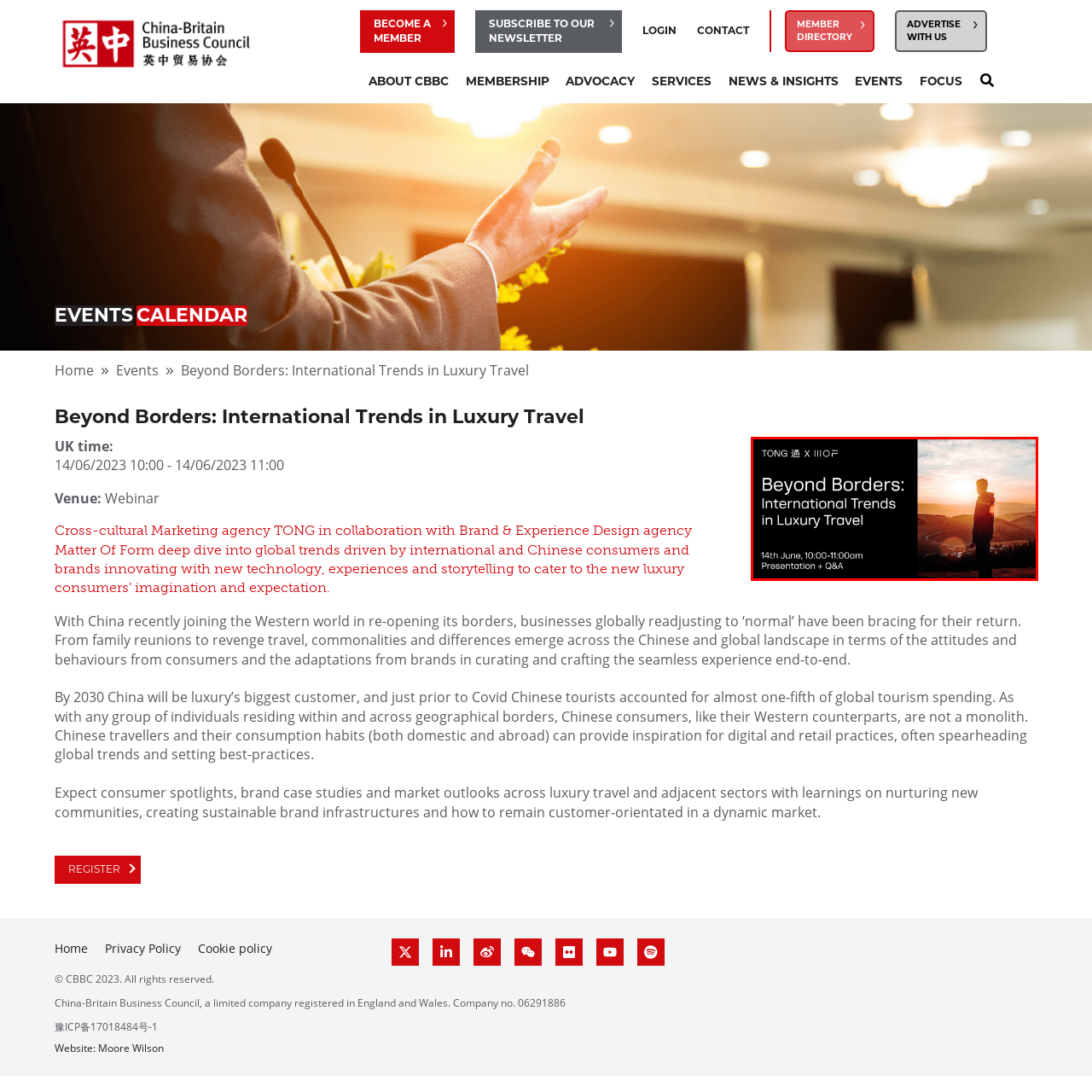Offer a thorough and descriptive summary of the image captured in the red bounding box.

The image promotes an event titled "Beyond Borders: International Trends in Luxury Travel," featuring a collaboration between TONG and Matter Of Form. The event is set for June 14th from 10:00 to 11:00 AM, and includes a presentation followed by a Q&A session. In the background, a silhouetted figure gazes toward a stunning sunset over rolling hills, symbolizing the exploration of new horizons in luxury travel, particularly in the context of evolving consumer behaviors and technological innovations. The sleek design emphasizes the blend of contemporary marketing insights with cultural awareness, underscoring the significance of understanding diverse consumer landscapes in today’s travel industry.